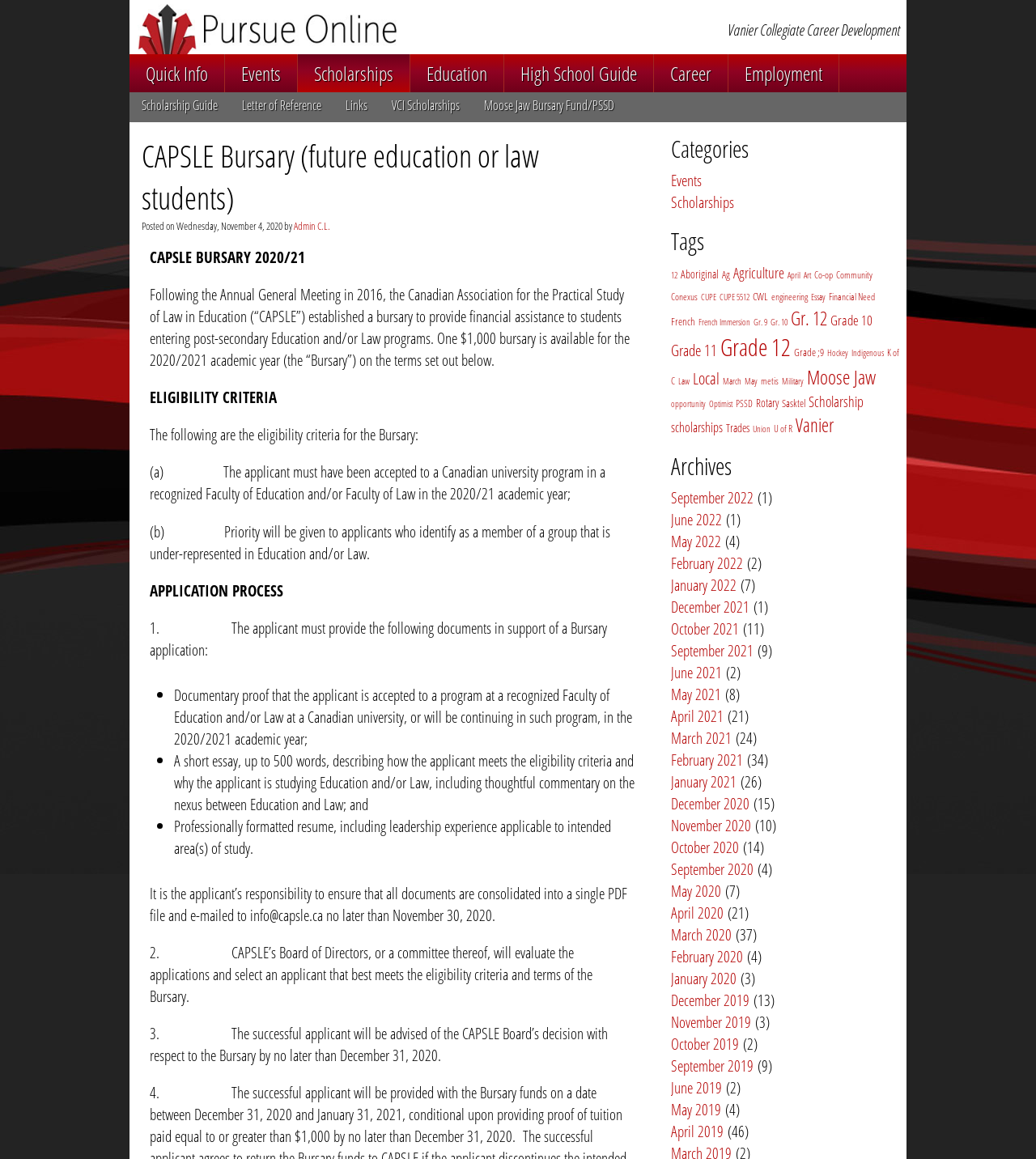Can you specify the bounding box coordinates of the area that needs to be clicked to fulfill the following instruction: "View the 'Scholarships' page"?

[0.303, 0.052, 0.38, 0.075]